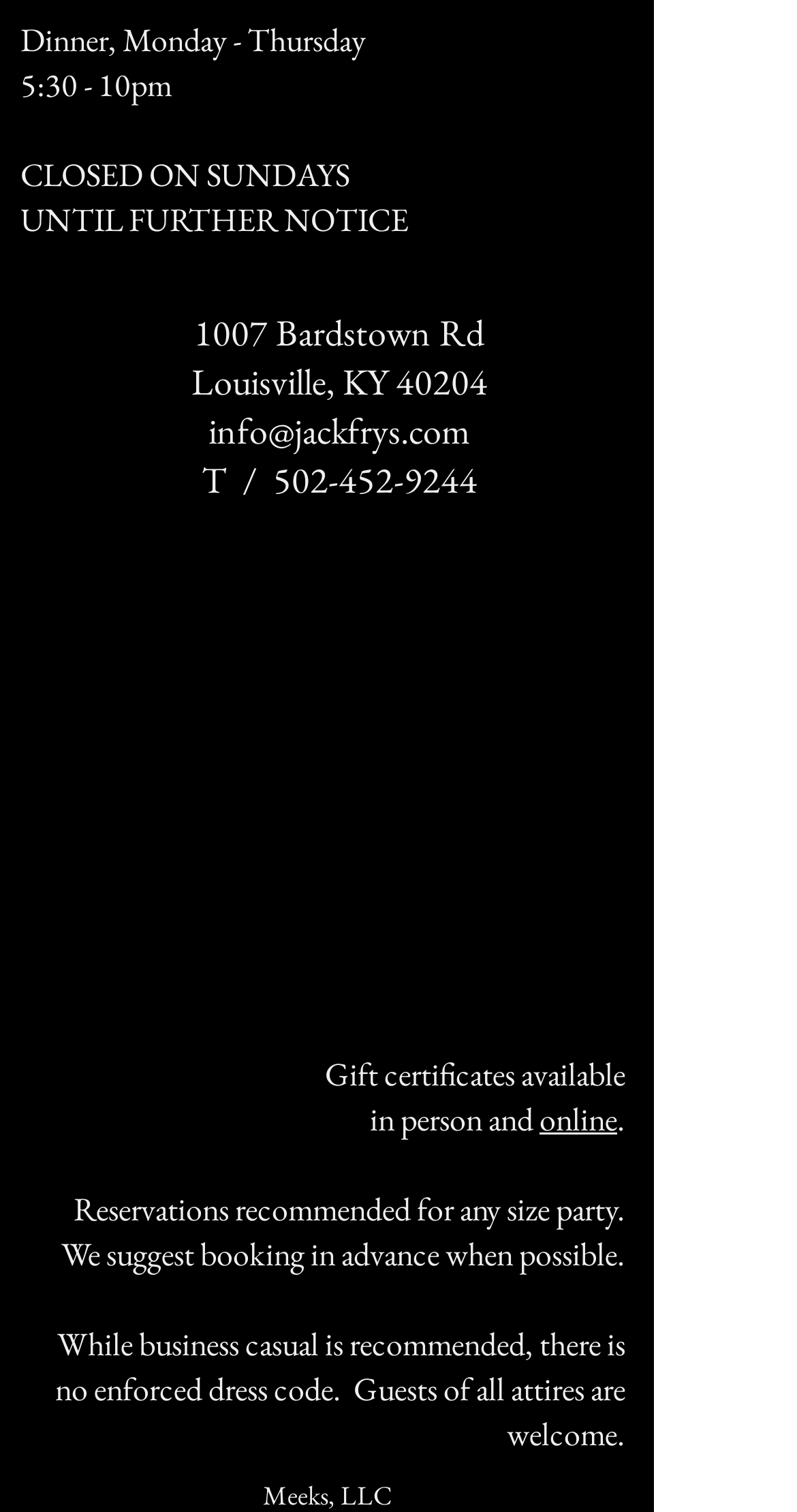How can I contact the restaurant?
Refer to the image and give a detailed answer to the question.

I found the contact information by looking at the email address 'info@jackfrys.com' and the phone number '502-452-9244' which are located next to each other.